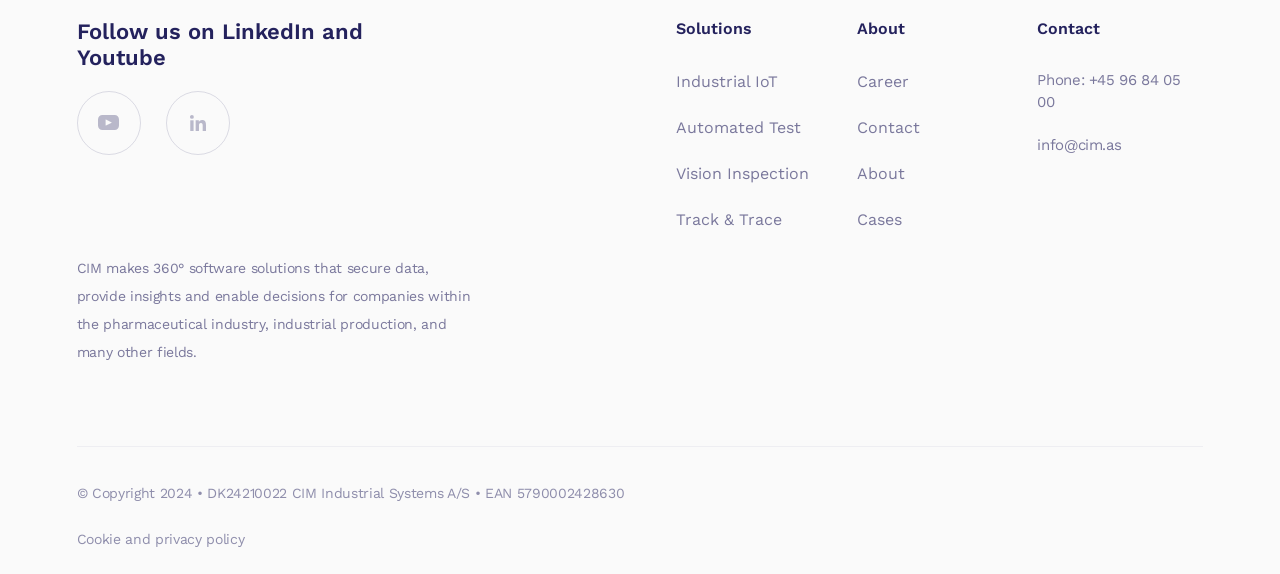Locate the bounding box coordinates of the element I should click to achieve the following instruction: "Follow us on Youtube".

[0.06, 0.158, 0.11, 0.269]